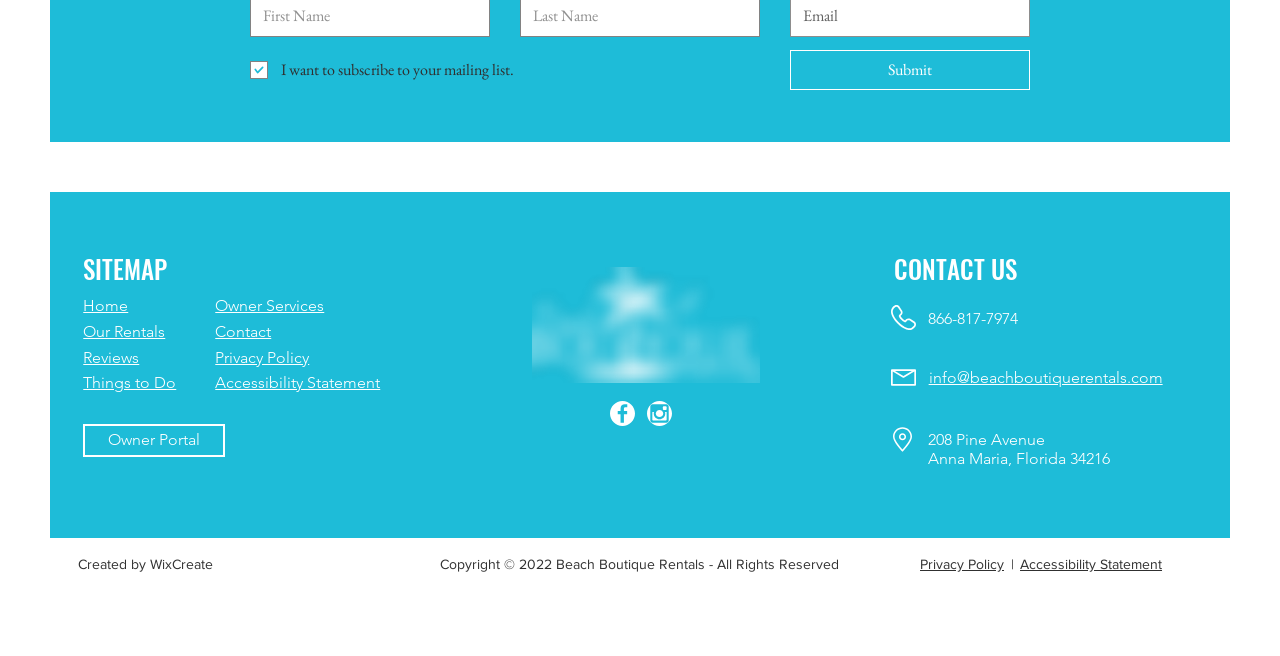What is the purpose of the checkbox?
Please provide a comprehensive answer to the question based on the webpage screenshot.

The checkbox is located at the top of the webpage with the label 'I want to subscribe to your mailing list.' and is already checked, indicating that the user has opted to receive newsletters or updates from the website.